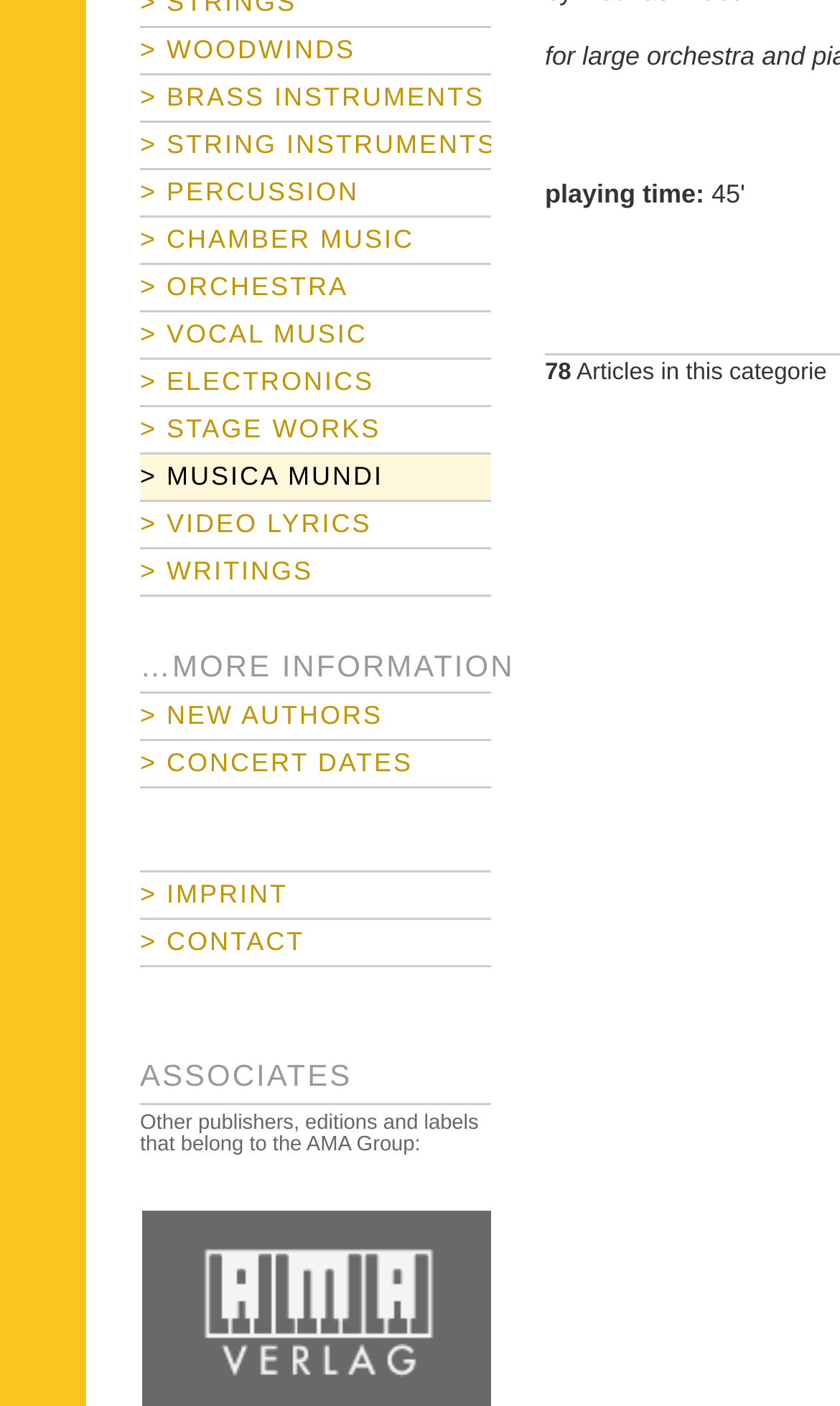Find the bounding box of the web element that fits this description: "> Brass Instruments".

[0.167, 0.053, 0.585, 0.087]